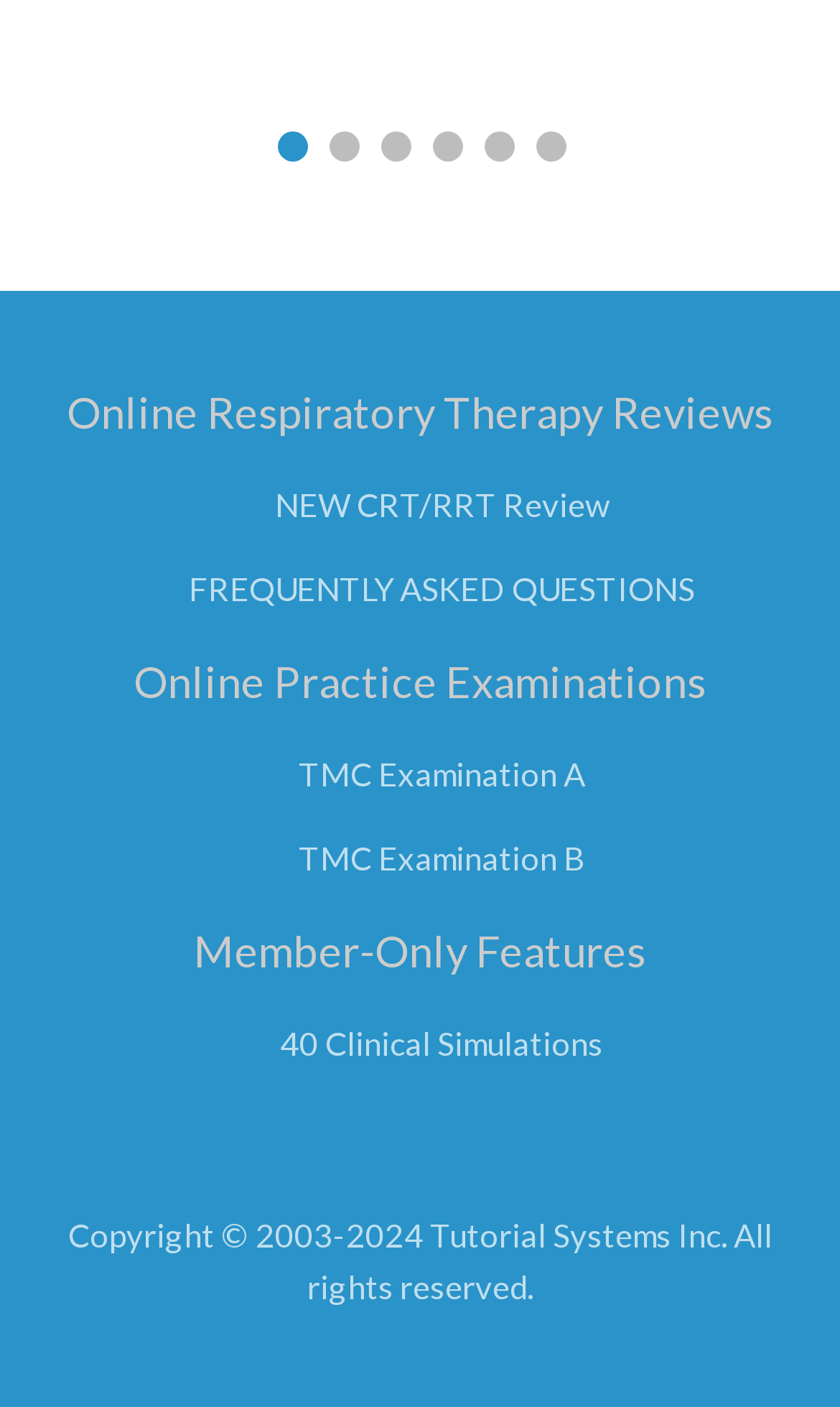Give a short answer to this question using one word or a phrase:
What type of examinations are offered on this website?

TMC Examinations